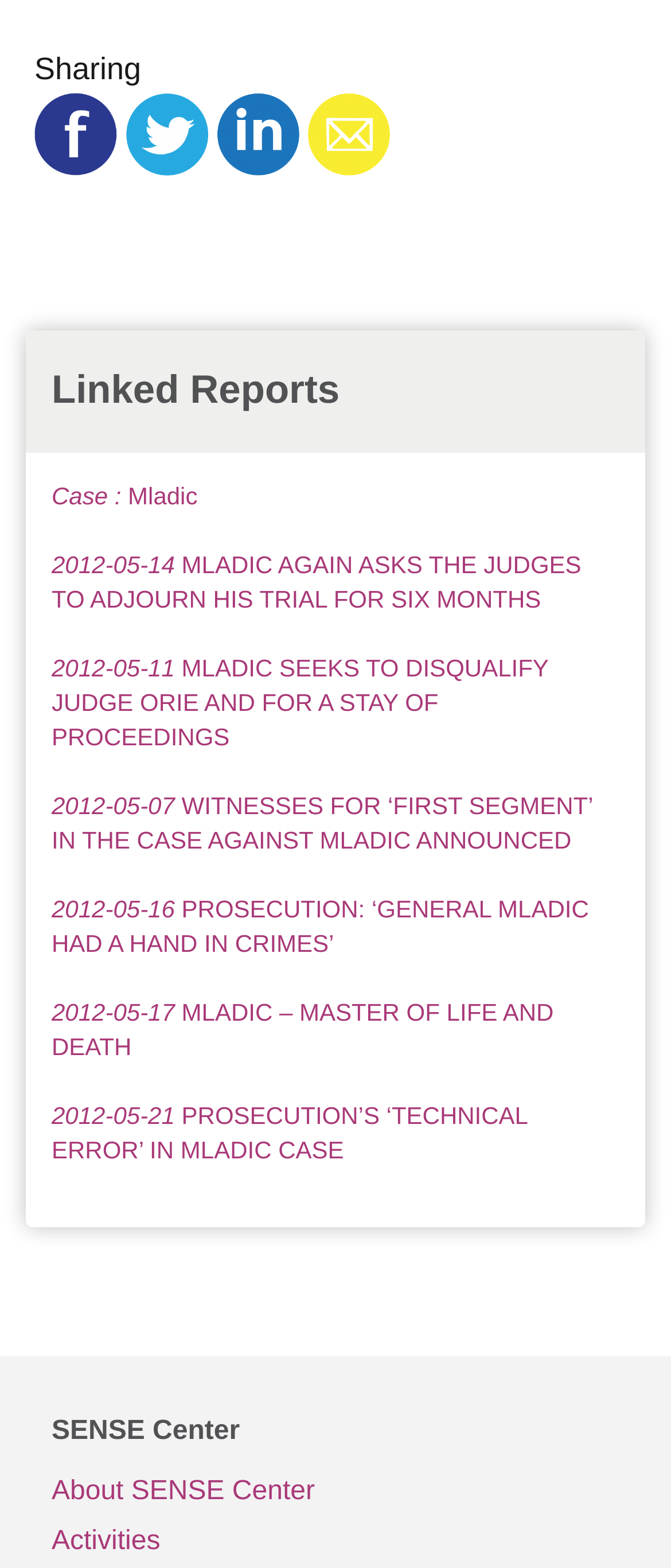Show the bounding box coordinates for the element that needs to be clicked to execute the following instruction: "View recent post about smoking accessories". Provide the coordinates in the form of four float numbers between 0 and 1, i.e., [left, top, right, bottom].

None